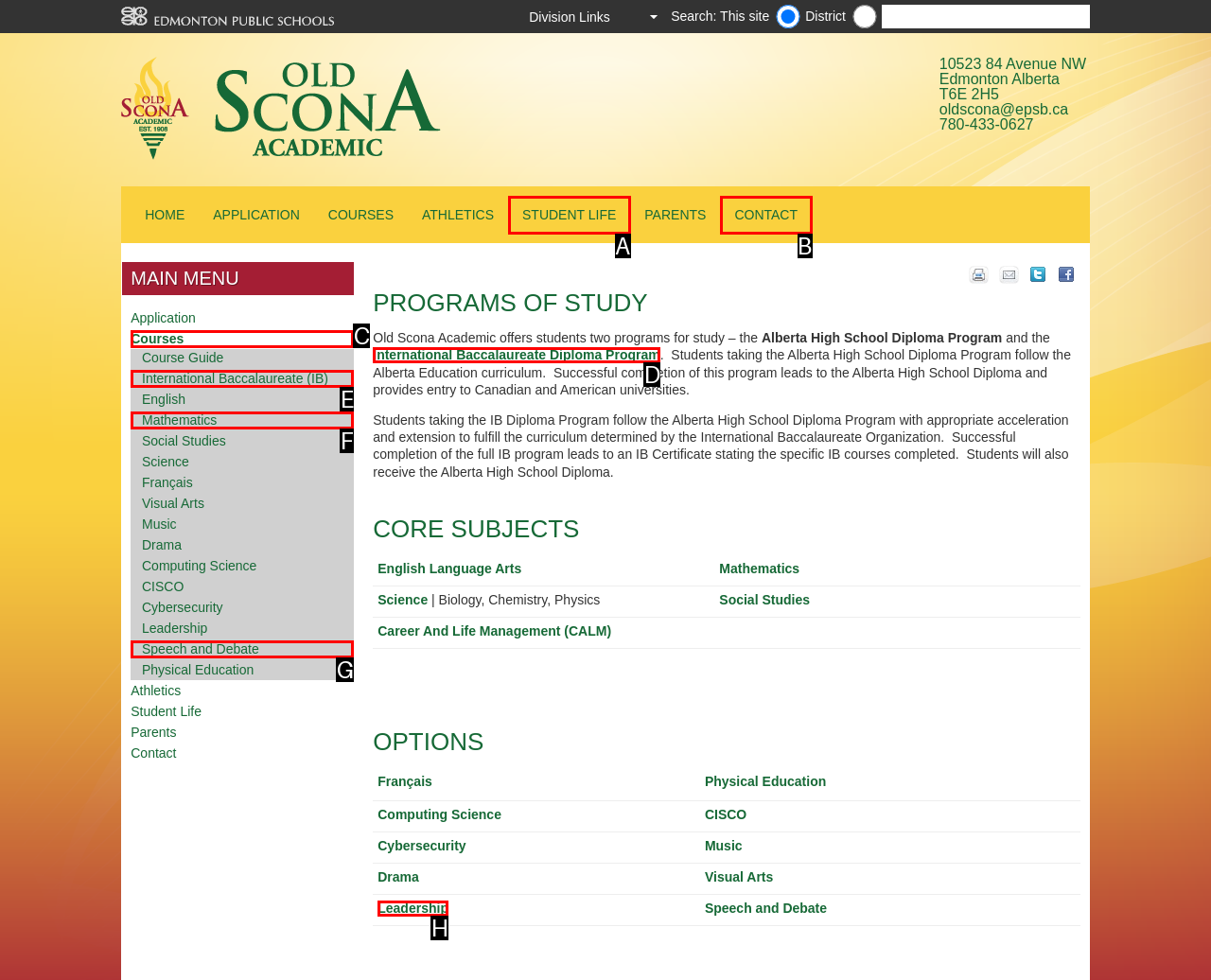Select the HTML element that best fits the description: Speech and Debate
Respond with the letter of the correct option from the choices given.

G